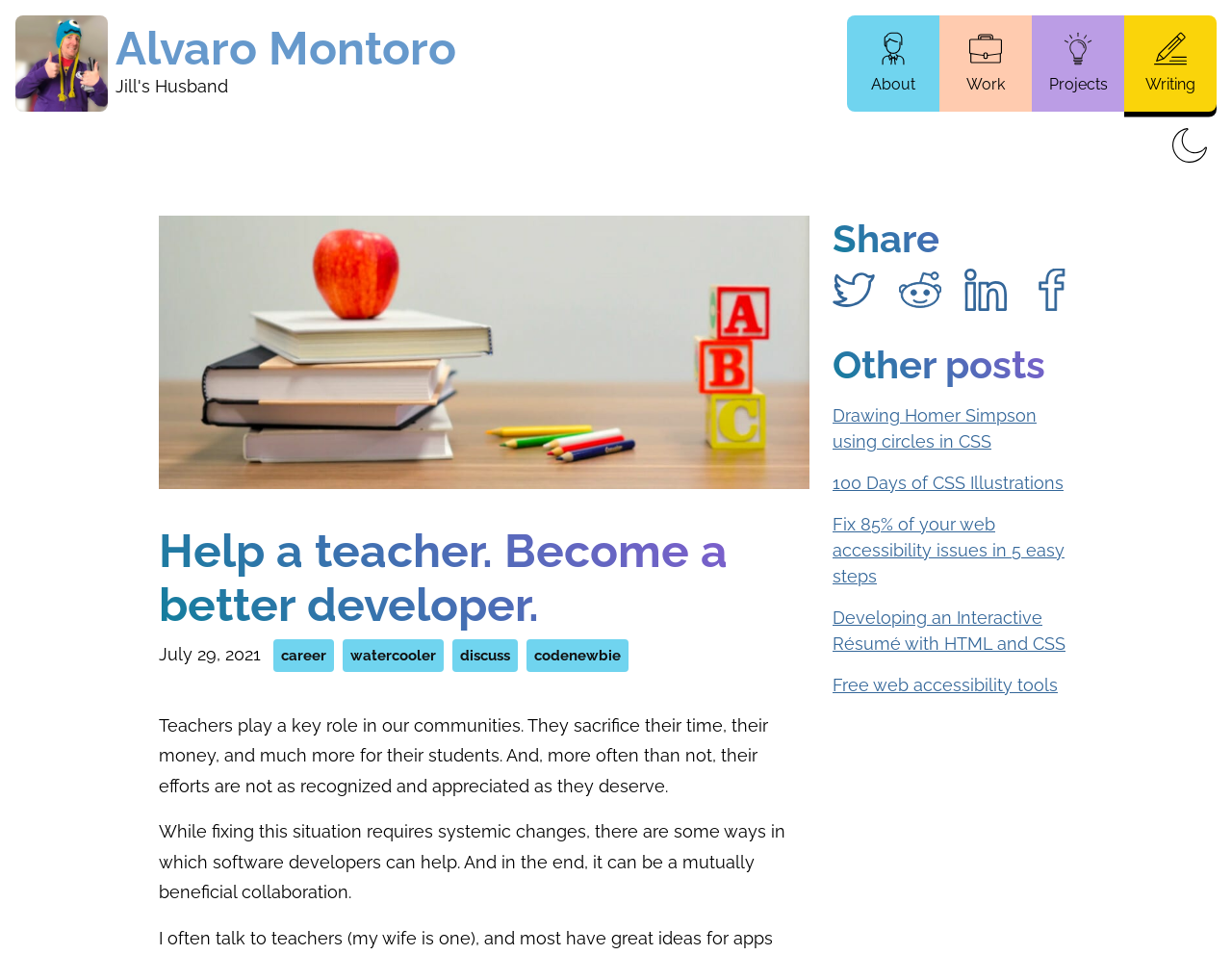Highlight the bounding box of the UI element that corresponds to this description: "Share on Facebook".

[0.837, 0.281, 0.871, 0.326]